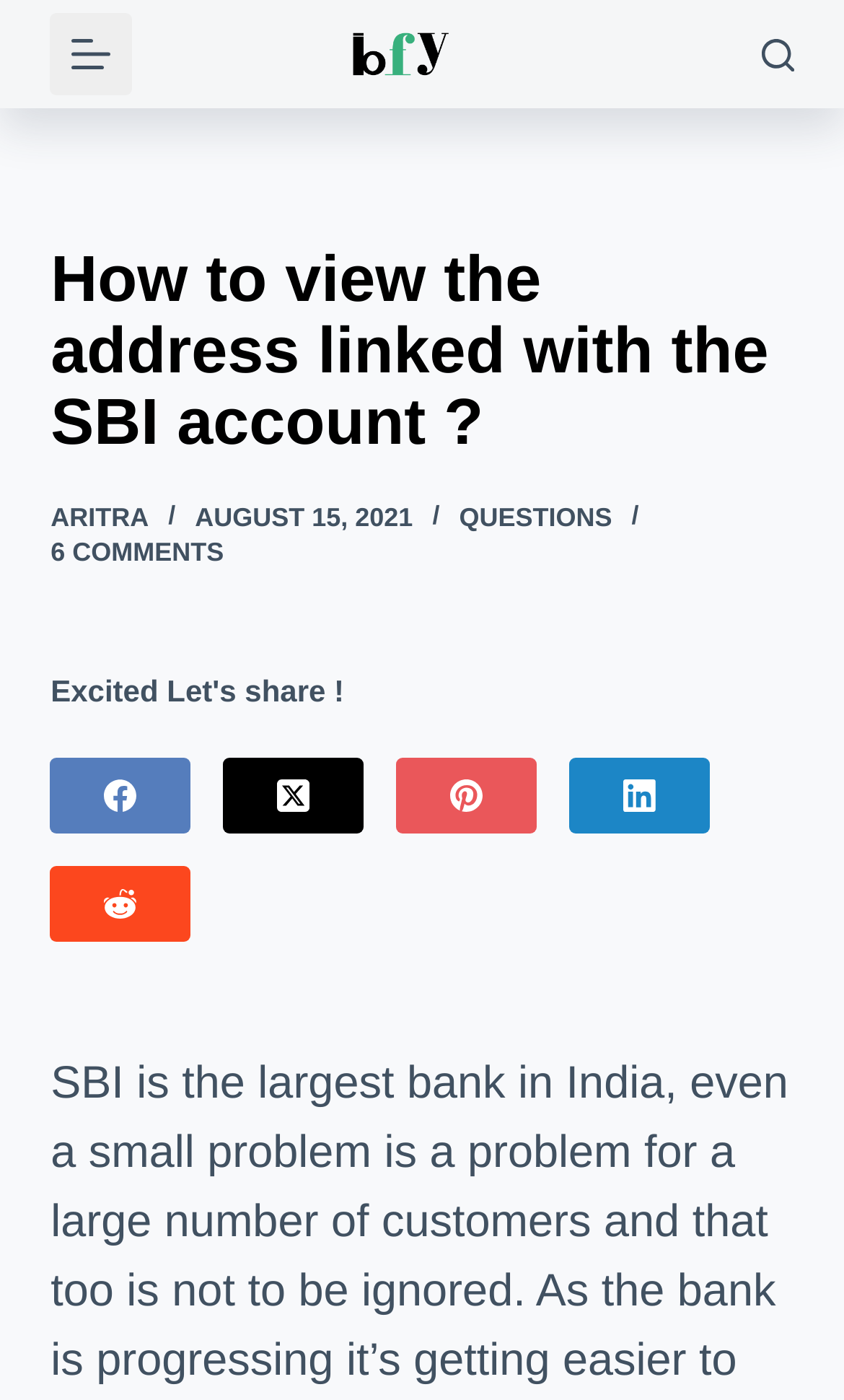Please provide a comprehensive answer to the question below using the information from the image: What is the name of the website?

The name of the website can be found in the top-left corner of the webpage, where the logo 'BanksForYou' is displayed.